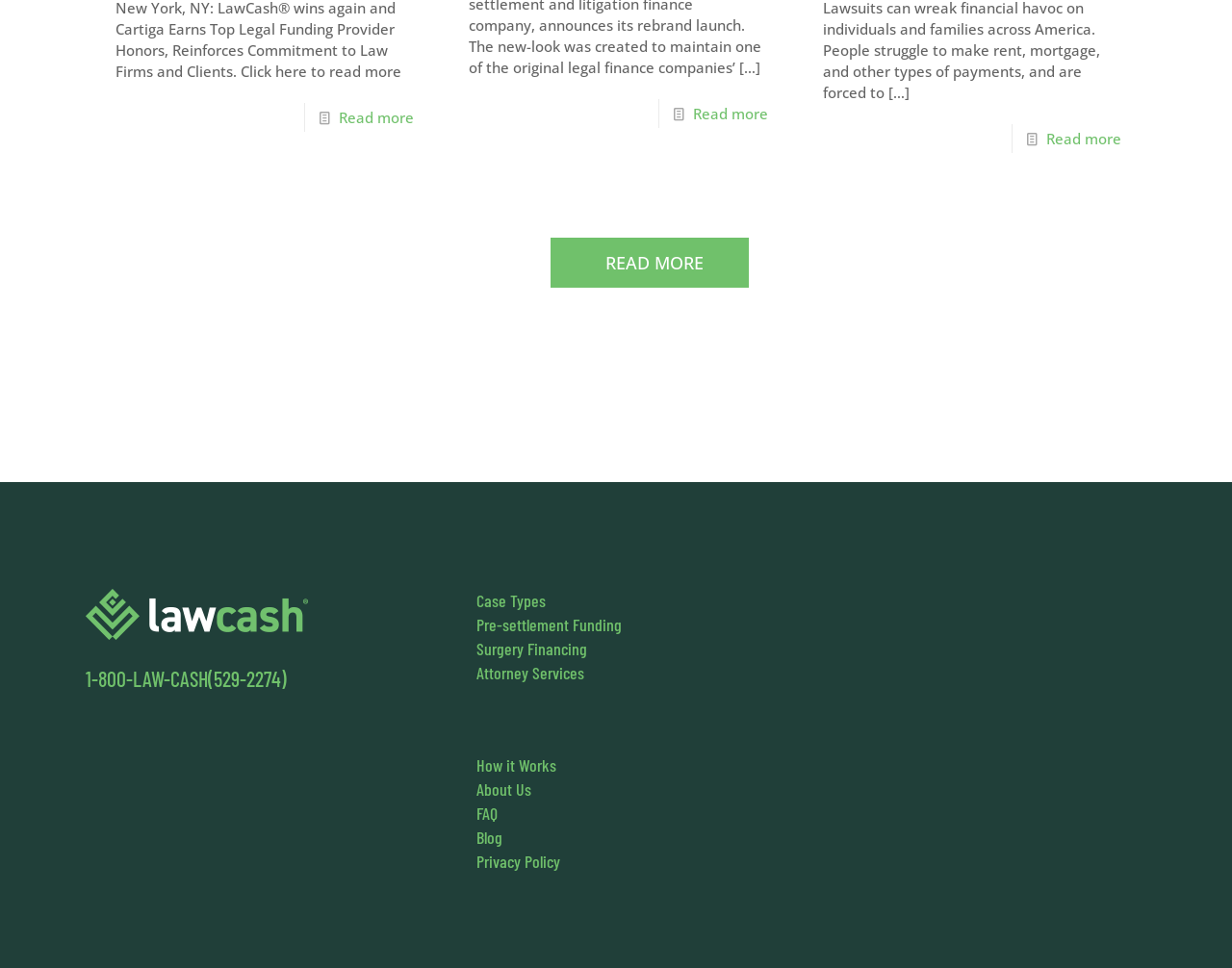Based on the provided description, "STUDIO RENTAL", find the bounding box of the corresponding UI element in the screenshot.

None